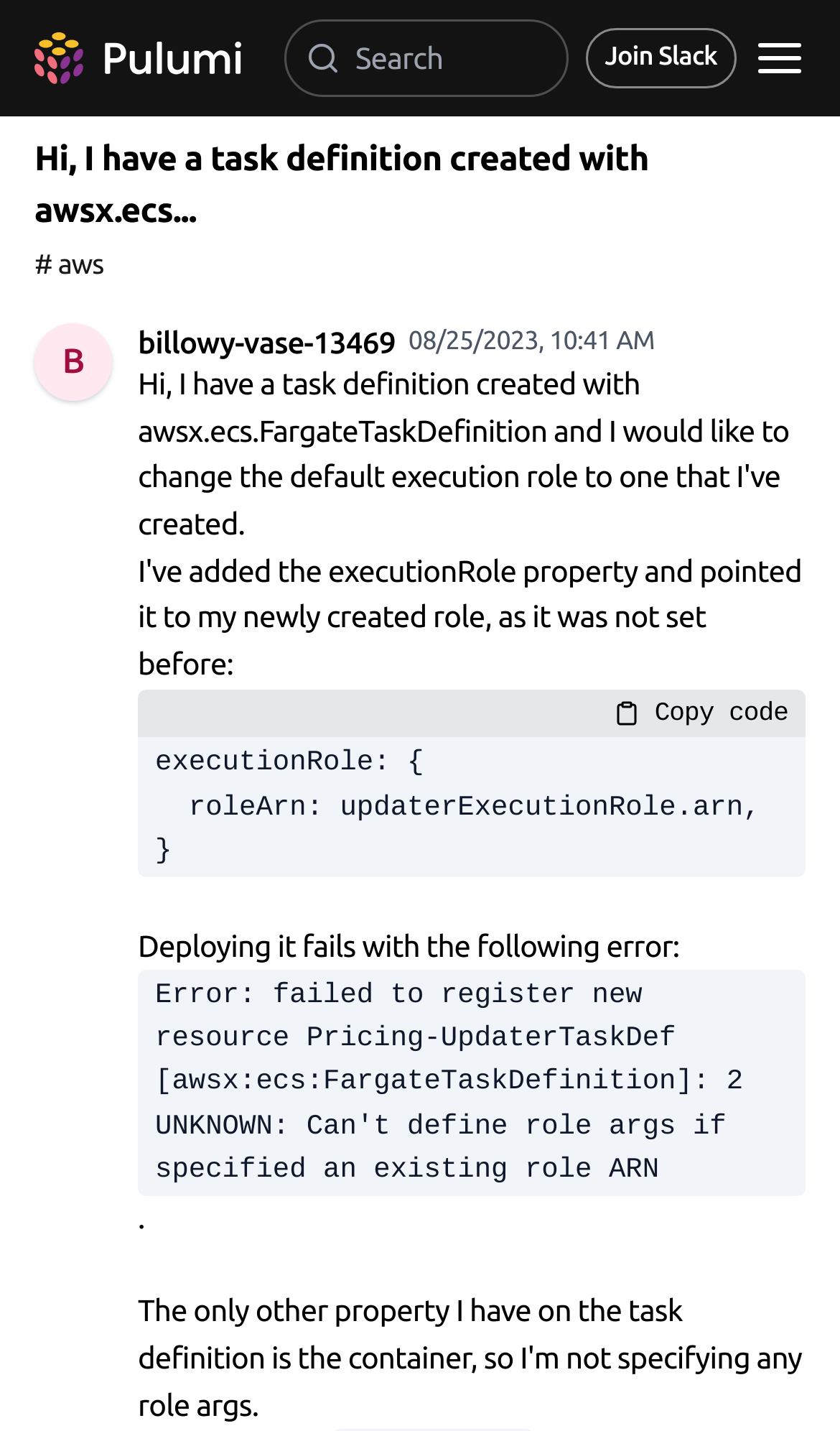Determine the bounding box coordinates for the UI element described. Format the coordinates as (top-left x, top-left y, bottom-right x, bottom-right y) and ensure all values are between 0 and 1. Element description: # aws

[0.041, 0.175, 0.124, 0.196]